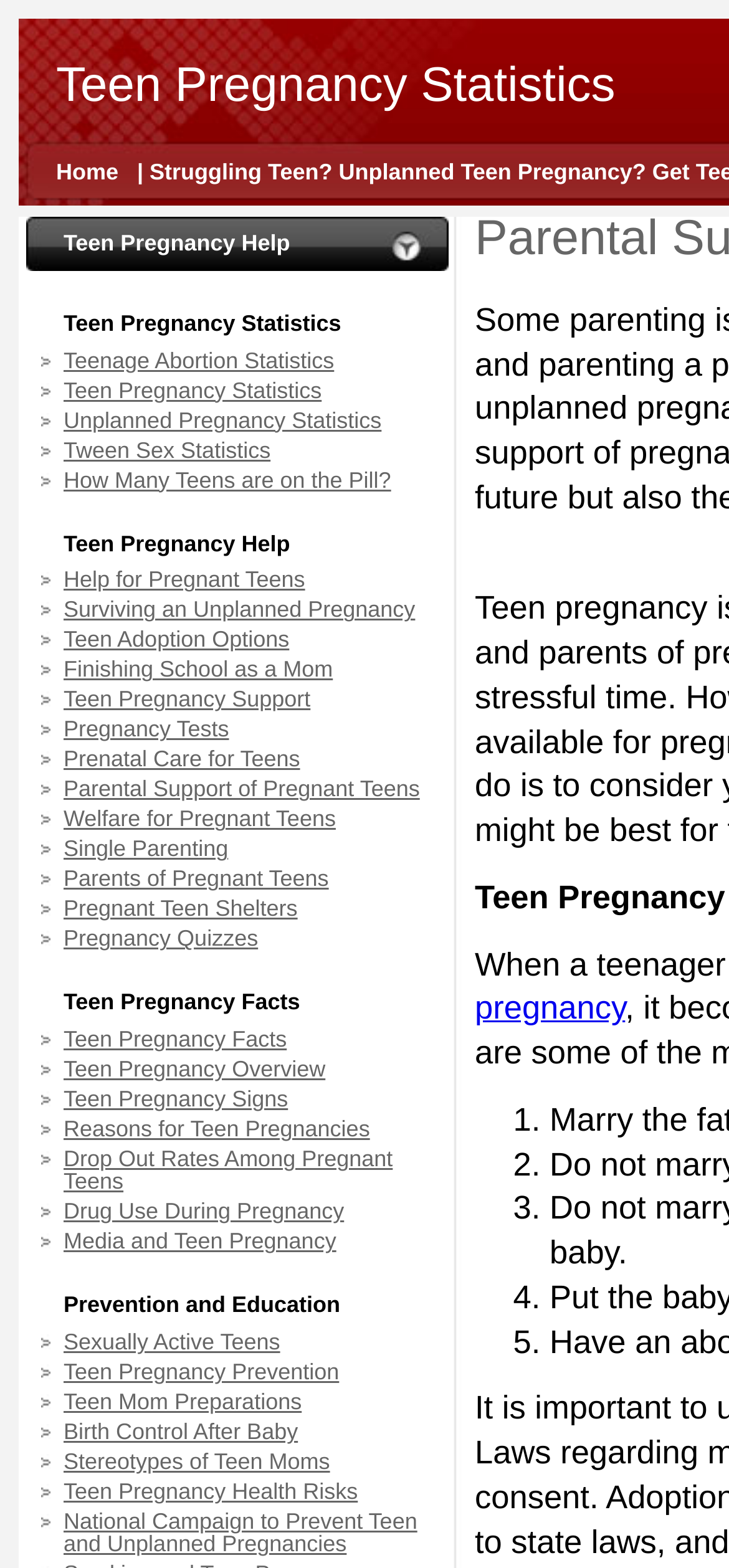Refer to the element description value="performance" and identify the corresponding bounding box in the screenshot. Format the coordinates as (top-left x, top-left y, bottom-right x, bottom-right y) with values in the range of 0 to 1.

None